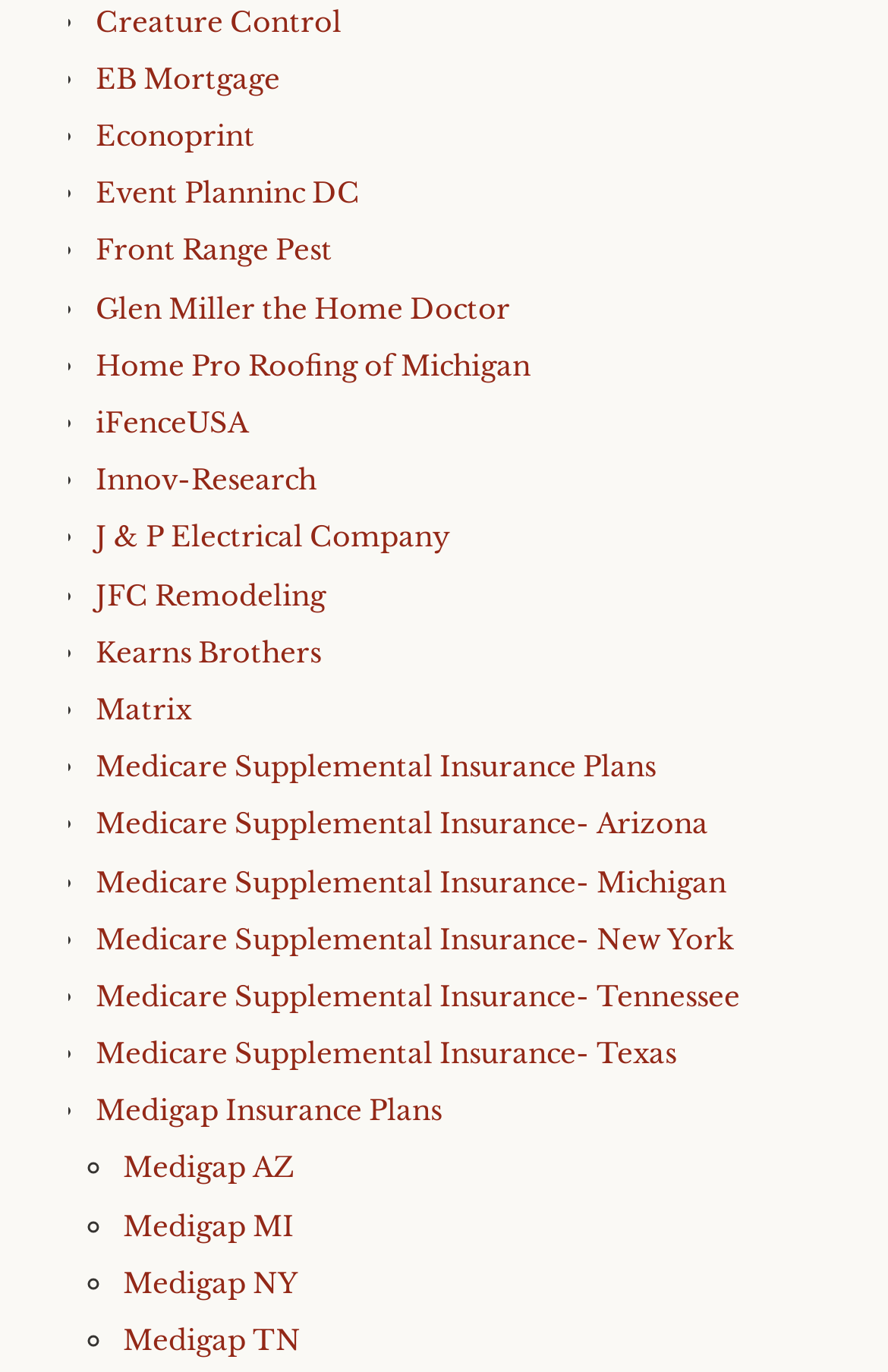What is the format of the links?
Please use the visual content to give a single word or phrase answer.

Company name